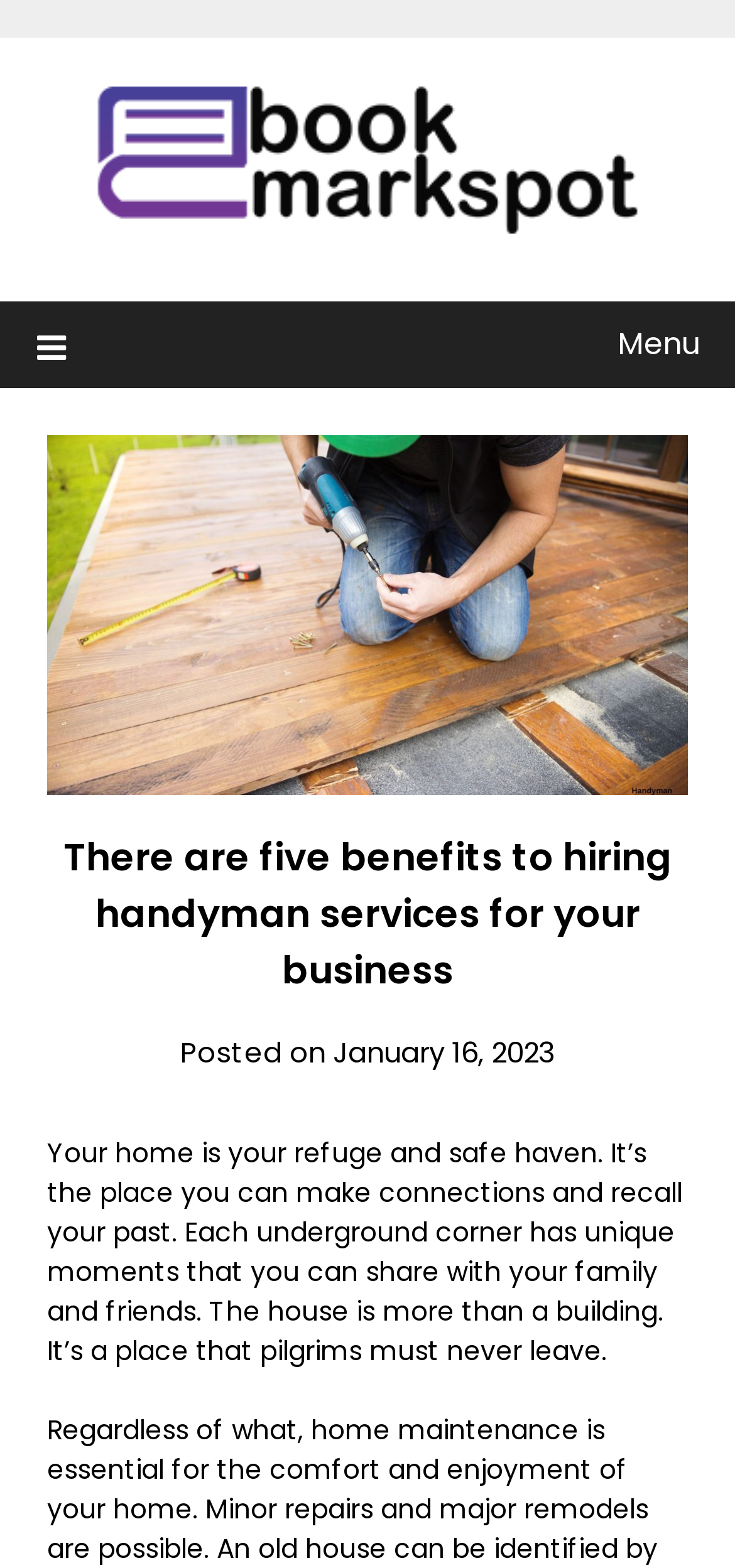Using the information in the image, could you please answer the following question in detail:
What is the tone of the article?

The tone of the article can be inferred from the StaticText element 'Your home is your refuge and safe haven...'. The text has a reflective and sentimental tone, suggesting that the article is discussing the emotional importance of home and family.